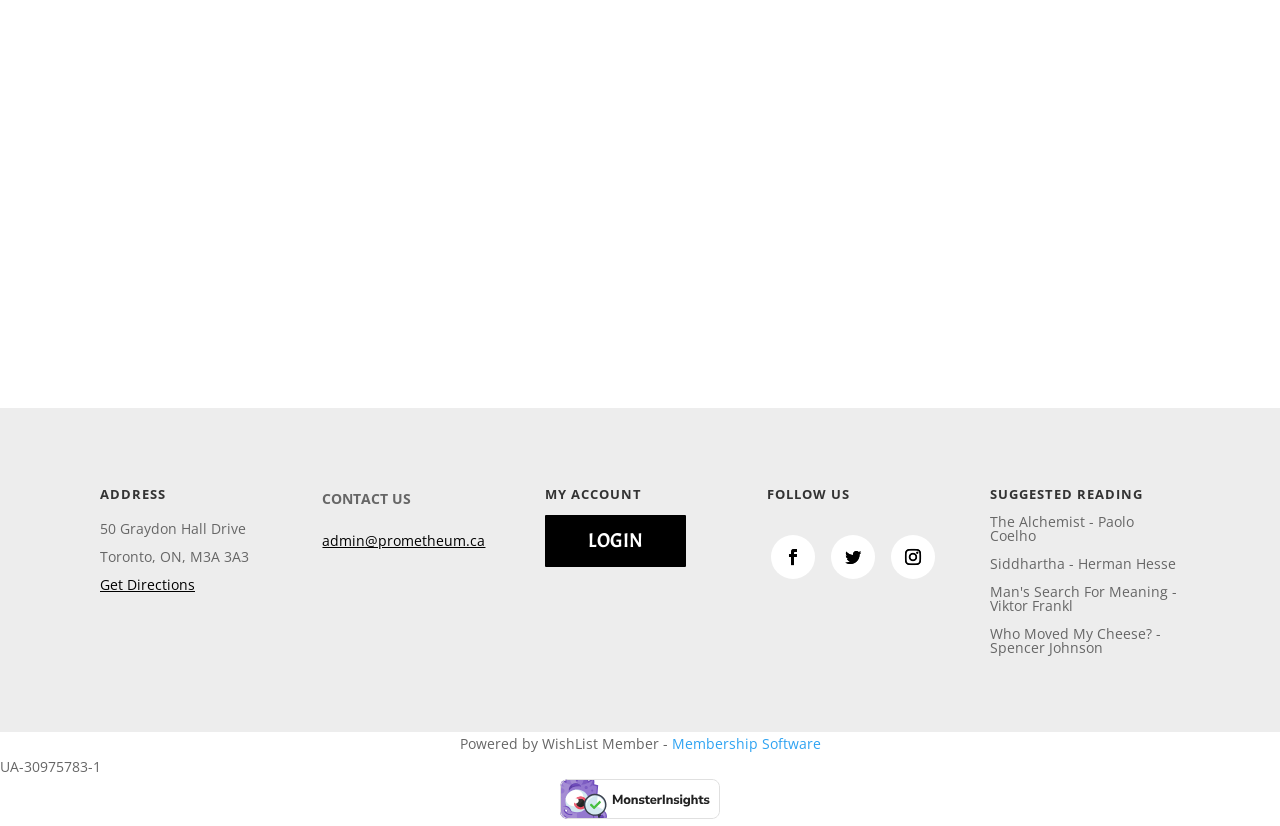Please examine the image and provide a detailed answer to the question: What is the email address to contact the organization?

I found the email address by looking at the 'CONTACT US' section on the webpage, which is located at the bottom of the page. The email address is 'admin@prometheum.ca'.